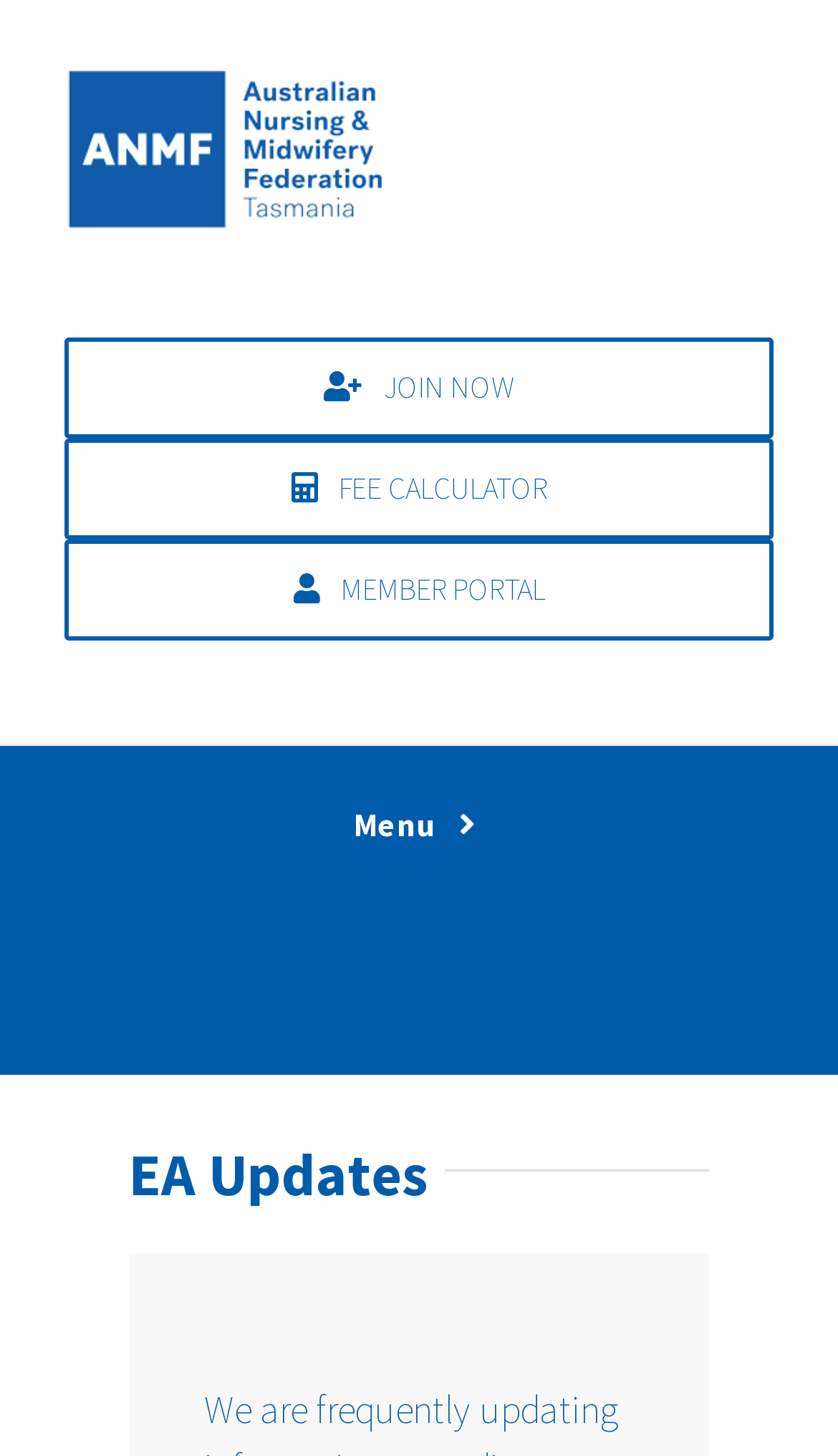What type of information can be found in the 'NEWS' section?
Use the image to give a comprehensive and detailed response to the question.

The 'NEWS' section is located in the navigation menu, and it has a submenu that includes links to 'Latest Updates', 'Media Releases', and 'Newsflash Updates'. This suggests that the 'NEWS' section provides information on the latest news and updates from the organization.